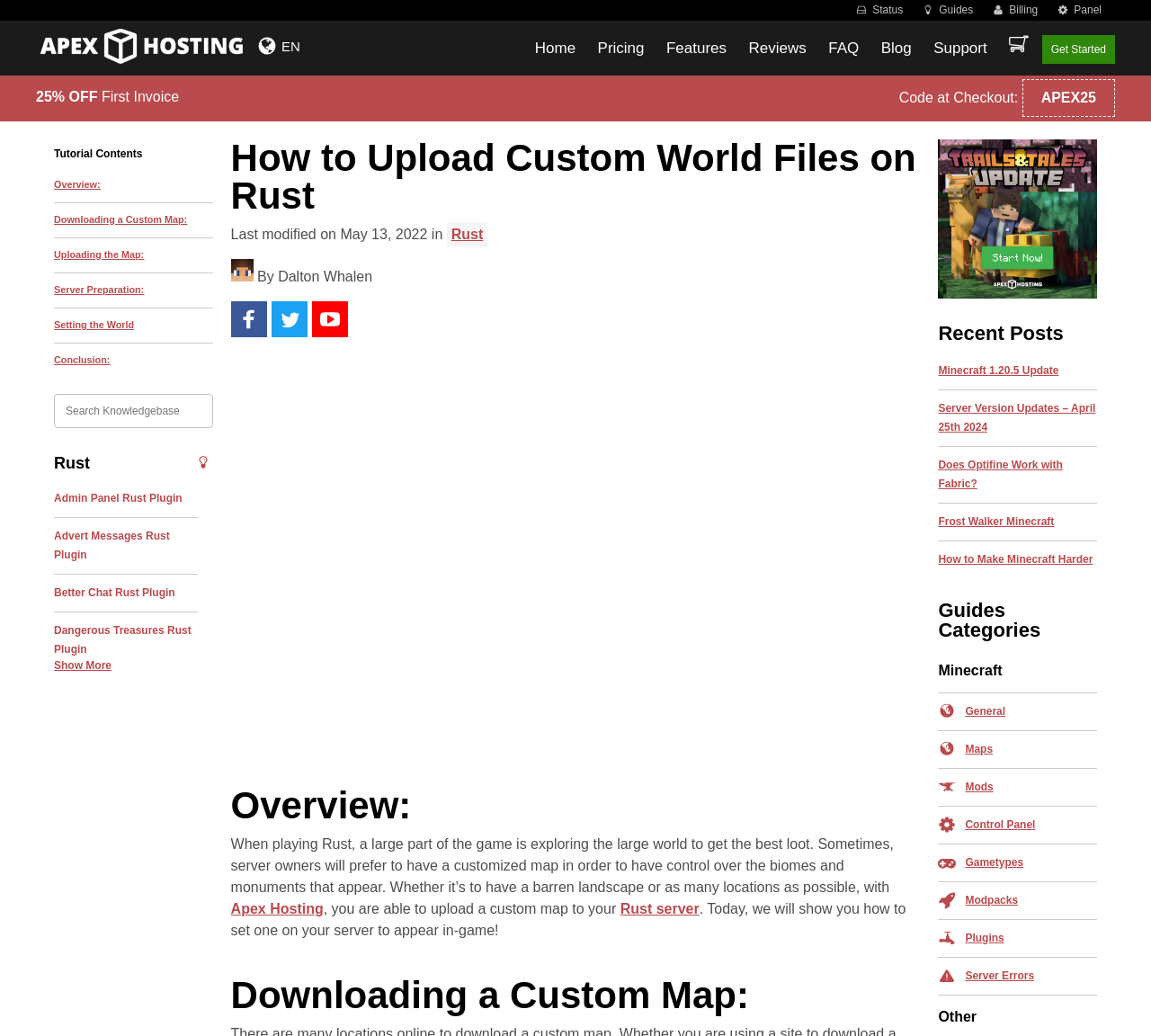Find the bounding box coordinates of the element I should click to carry out the following instruction: "Contact Us".

None